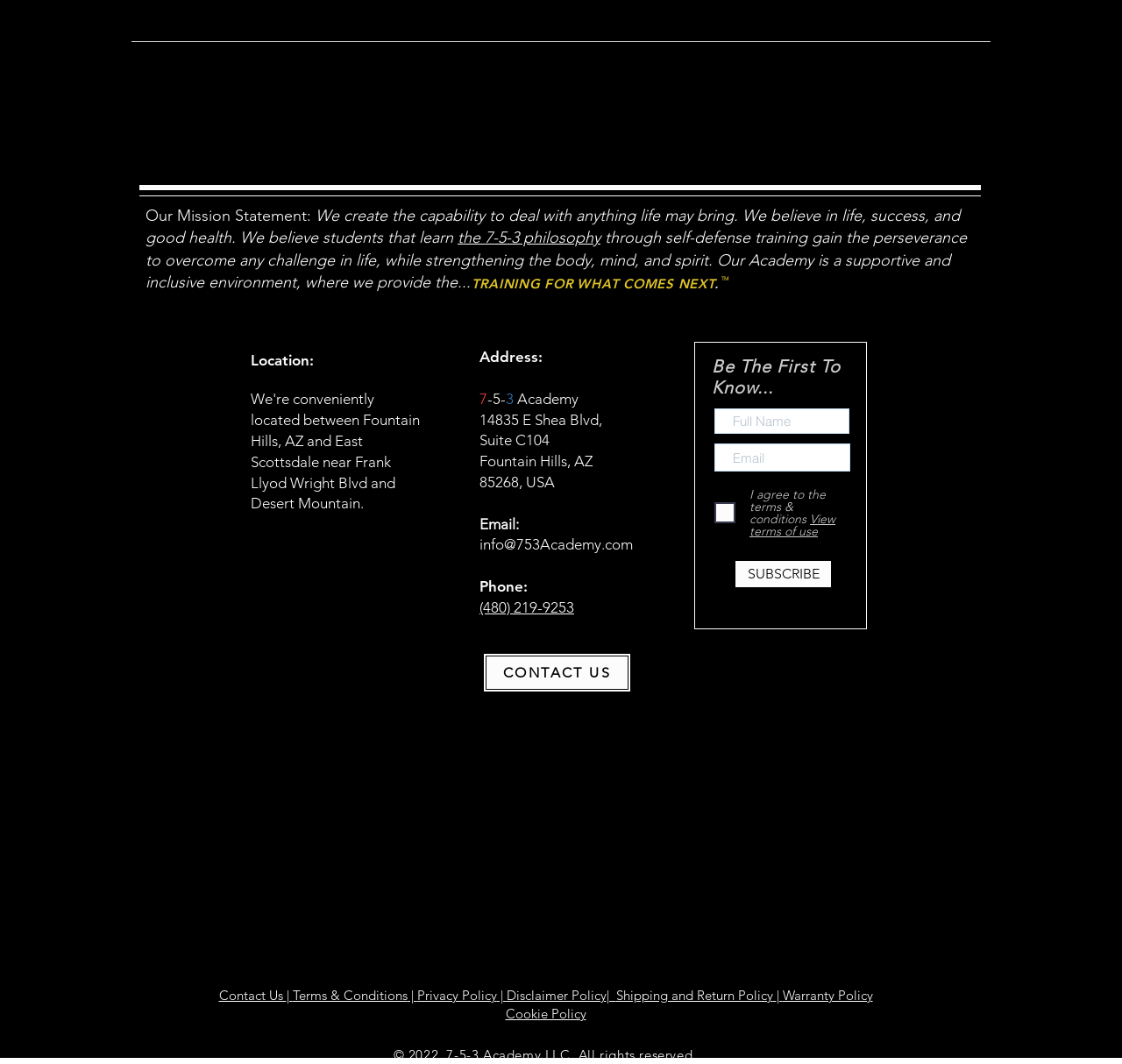Find the bounding box coordinates for the area that must be clicked to perform this action: "View terms of use by clicking the link".

[0.668, 0.48, 0.745, 0.507]